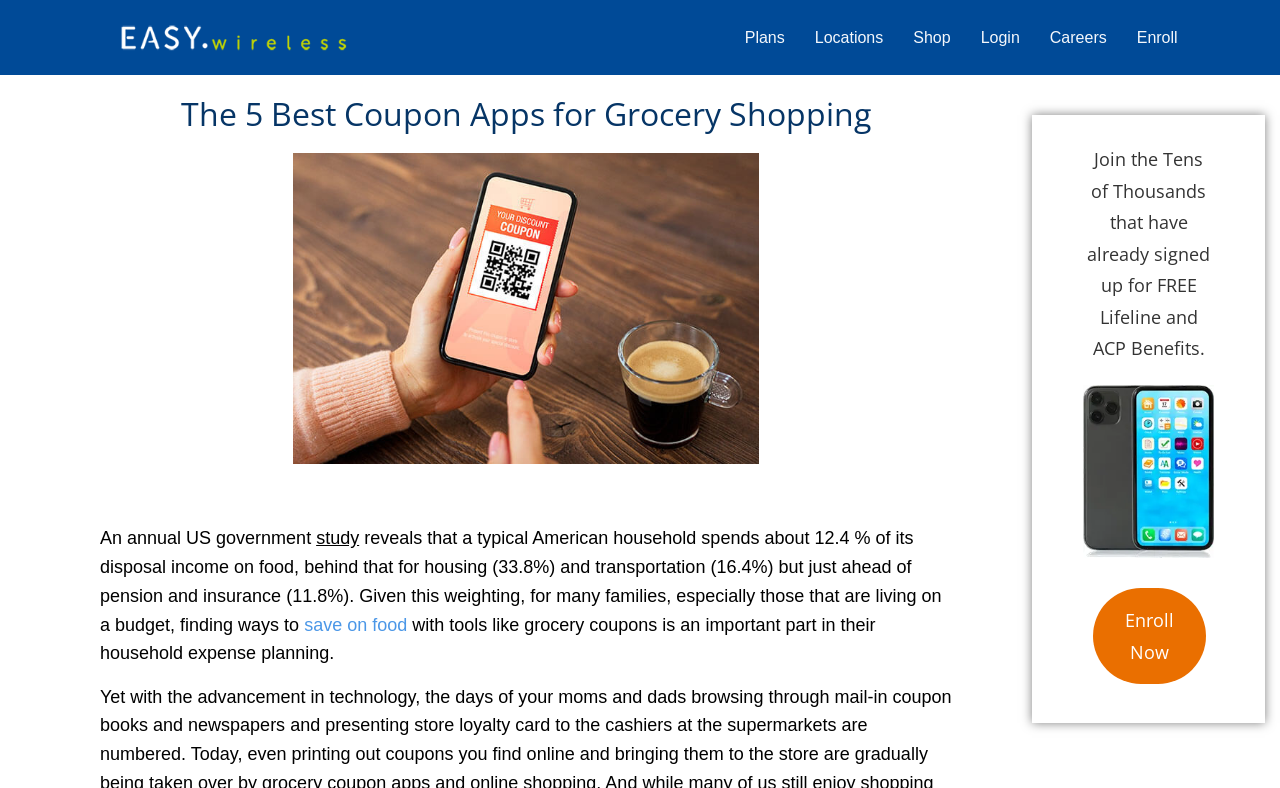Find and provide the bounding box coordinates for the UI element described with: "save on food".

[0.238, 0.78, 0.322, 0.805]